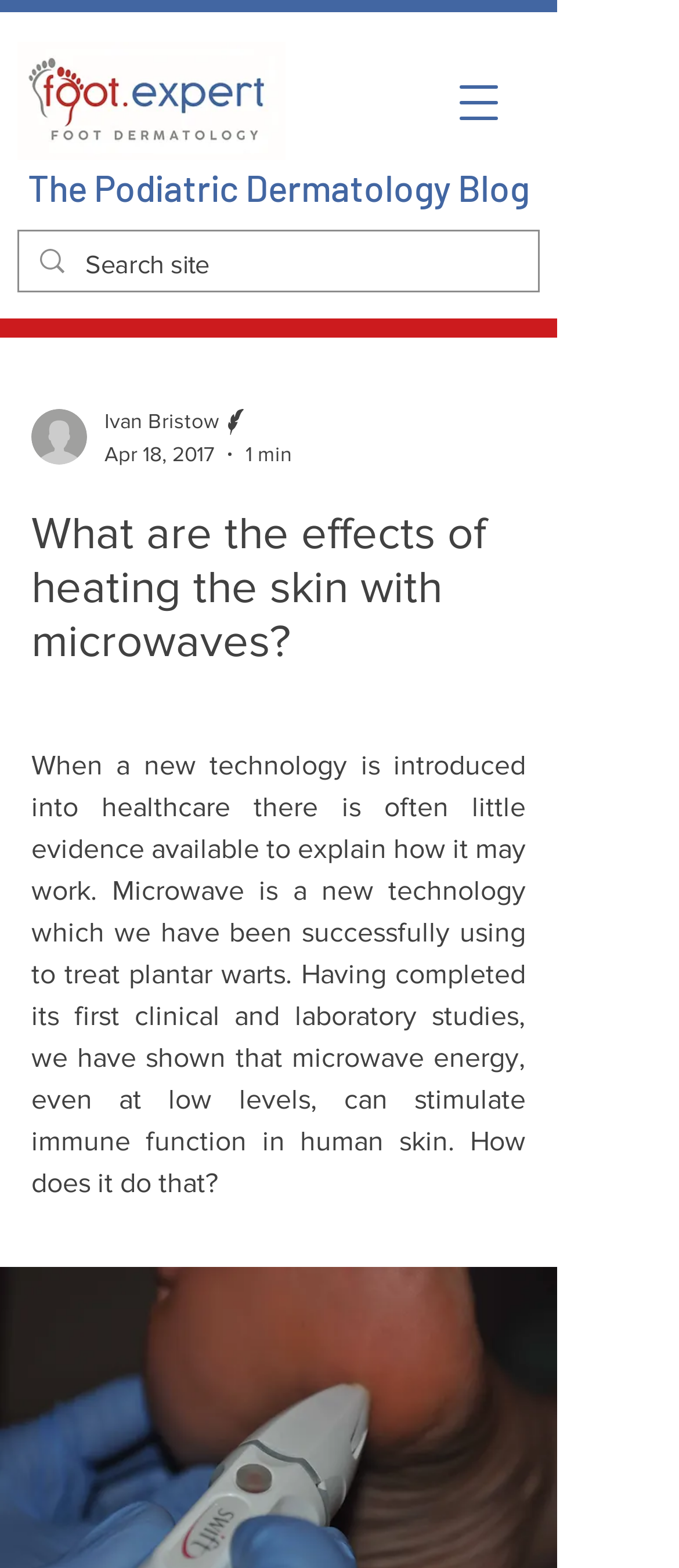Analyze the image and deliver a detailed answer to the question: What is the date of the blog post?

I found the date of the blog post by looking at the generic element 'Apr 18, 2017' which is located near the author's name and picture.